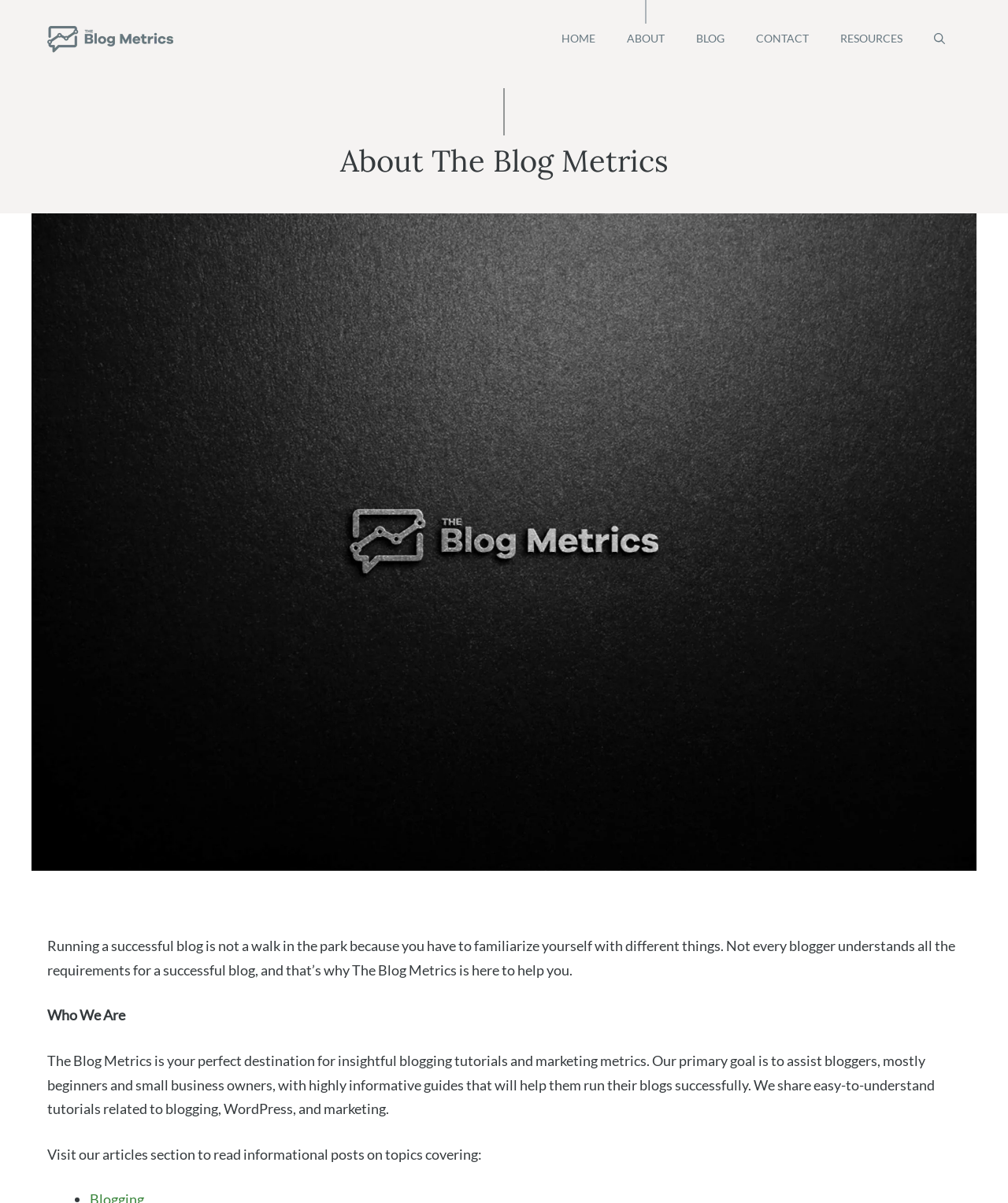Show the bounding box coordinates of the element that should be clicked to complete the task: "read about the blog metrics".

[0.047, 0.116, 0.953, 0.151]